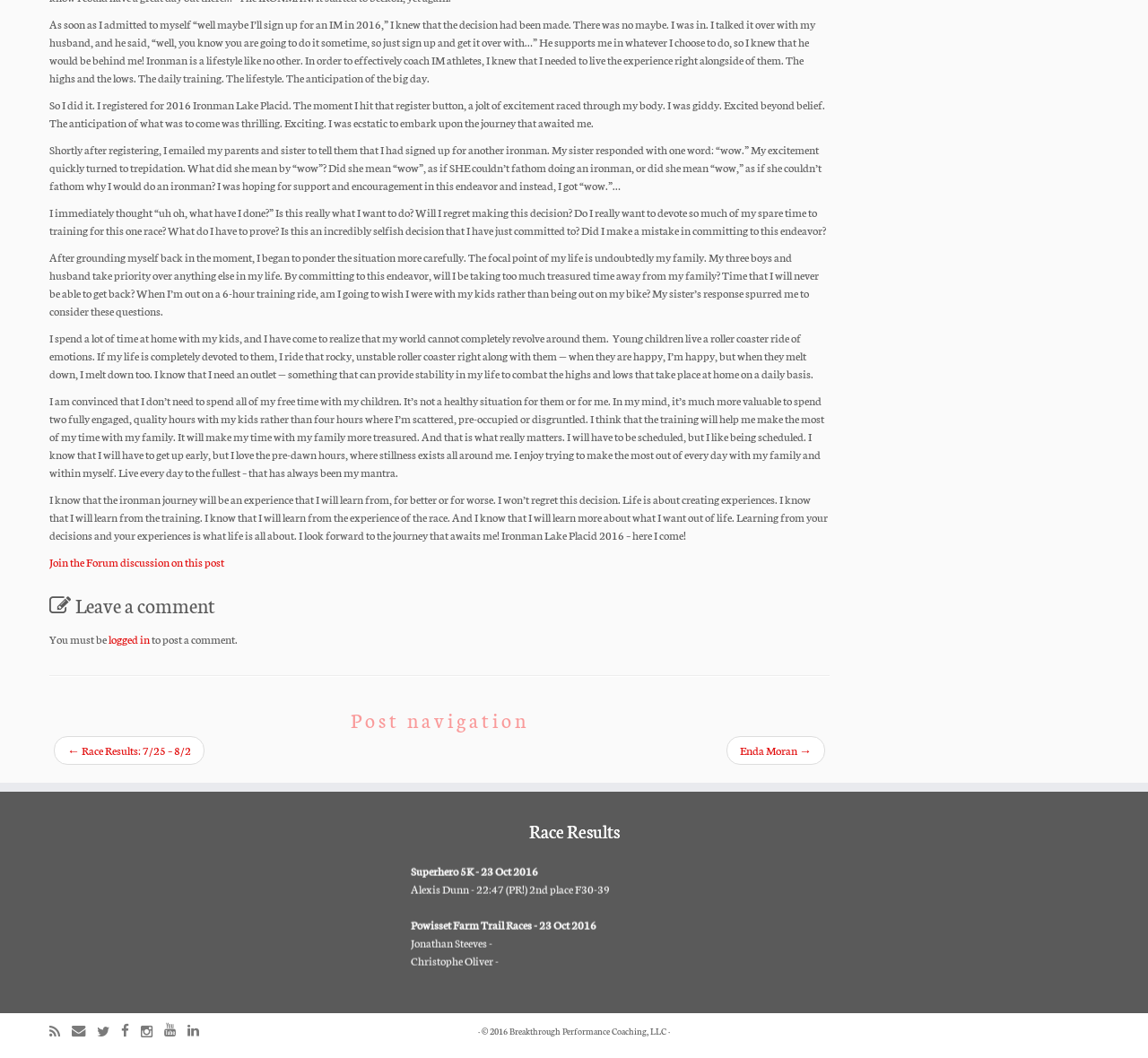How many social media links are present at the bottom of the page?
Using the visual information from the image, give a one-word or short-phrase answer.

6